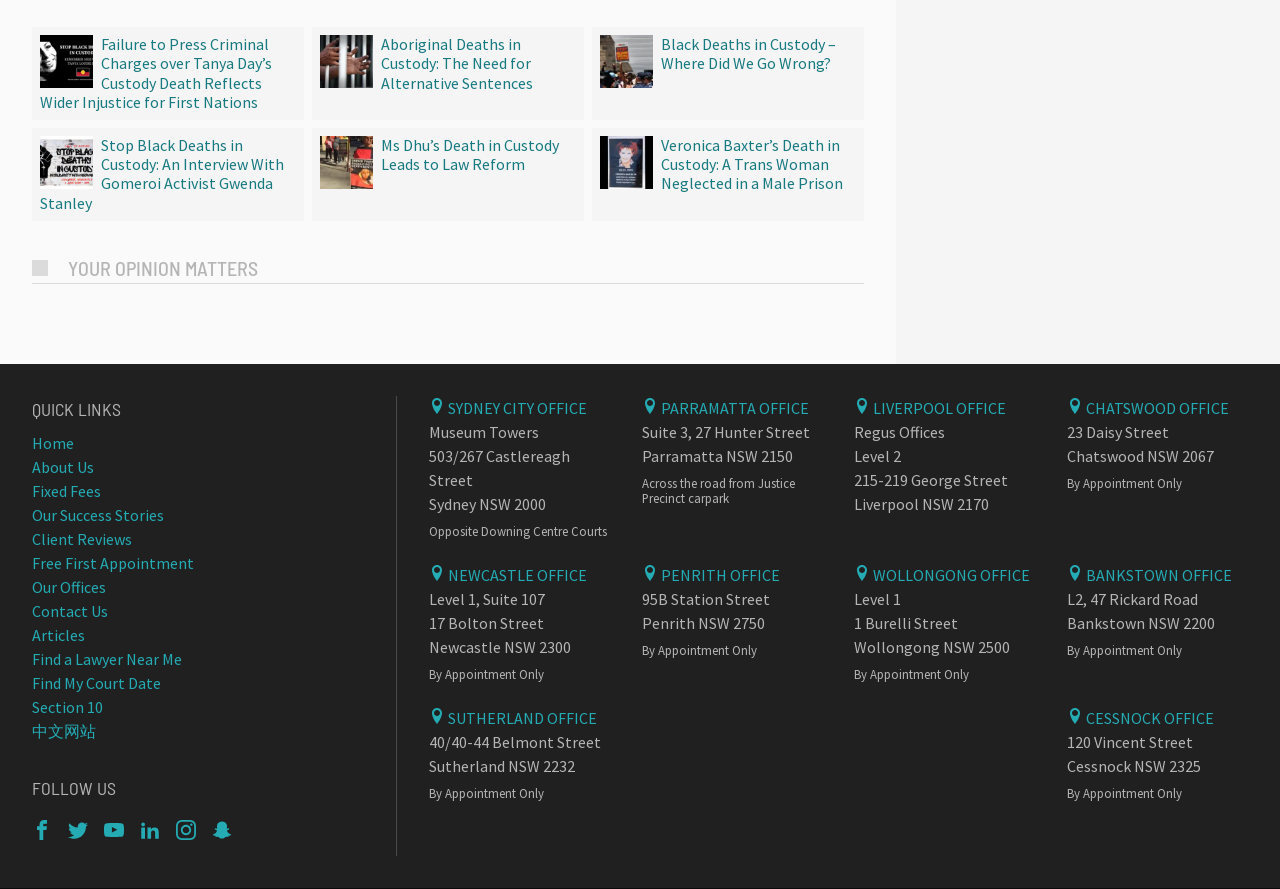Answer the question in a single word or phrase:
What is the purpose of the 'YOUR OPINION MATTERS' section?

Quick links